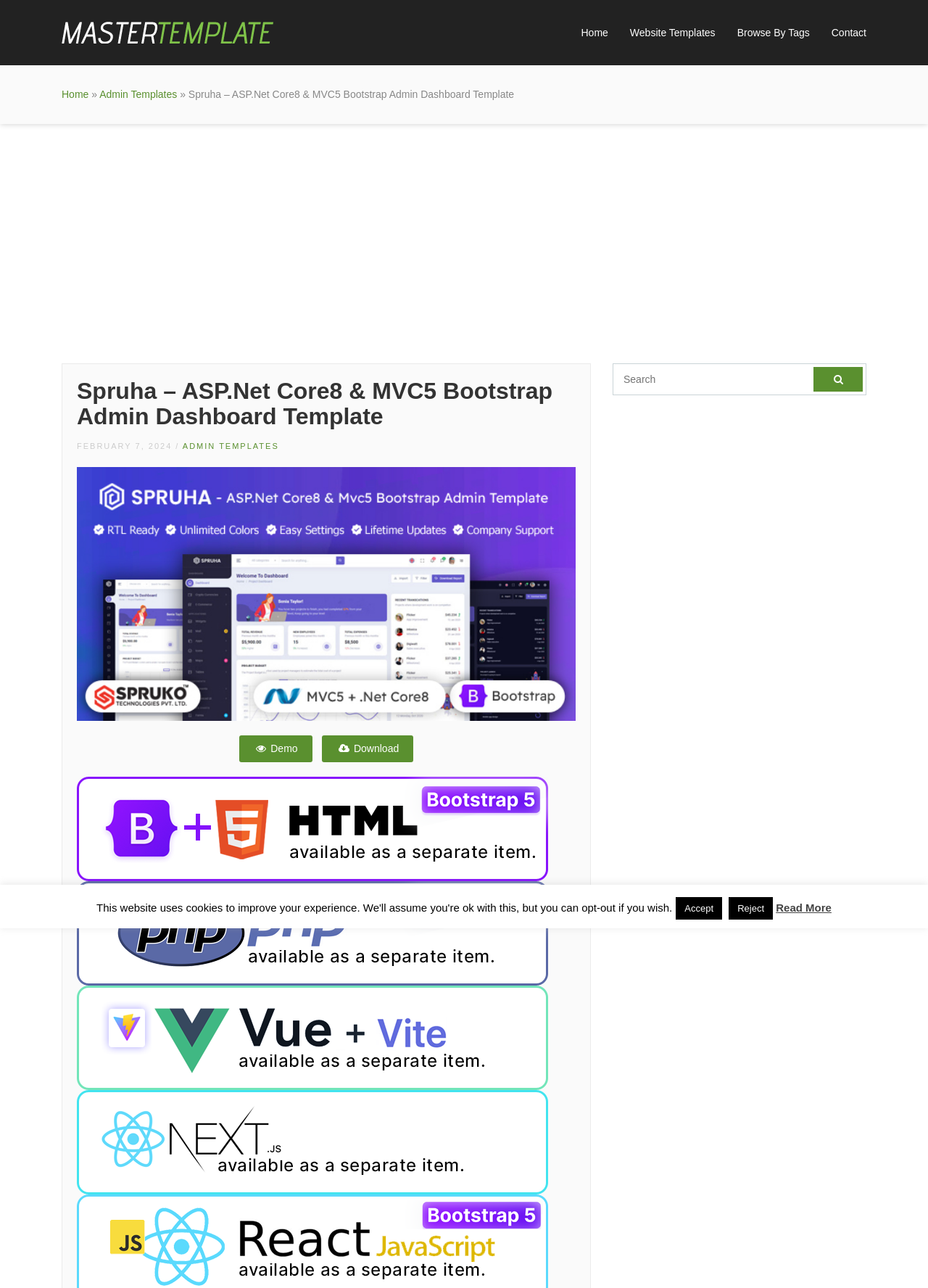Please specify the bounding box coordinates of the element that should be clicked to execute the given instruction: 'Click on Home'. Ensure the coordinates are four float numbers between 0 and 1, expressed as [left, top, right, bottom].

[0.626, 0.021, 0.655, 0.029]